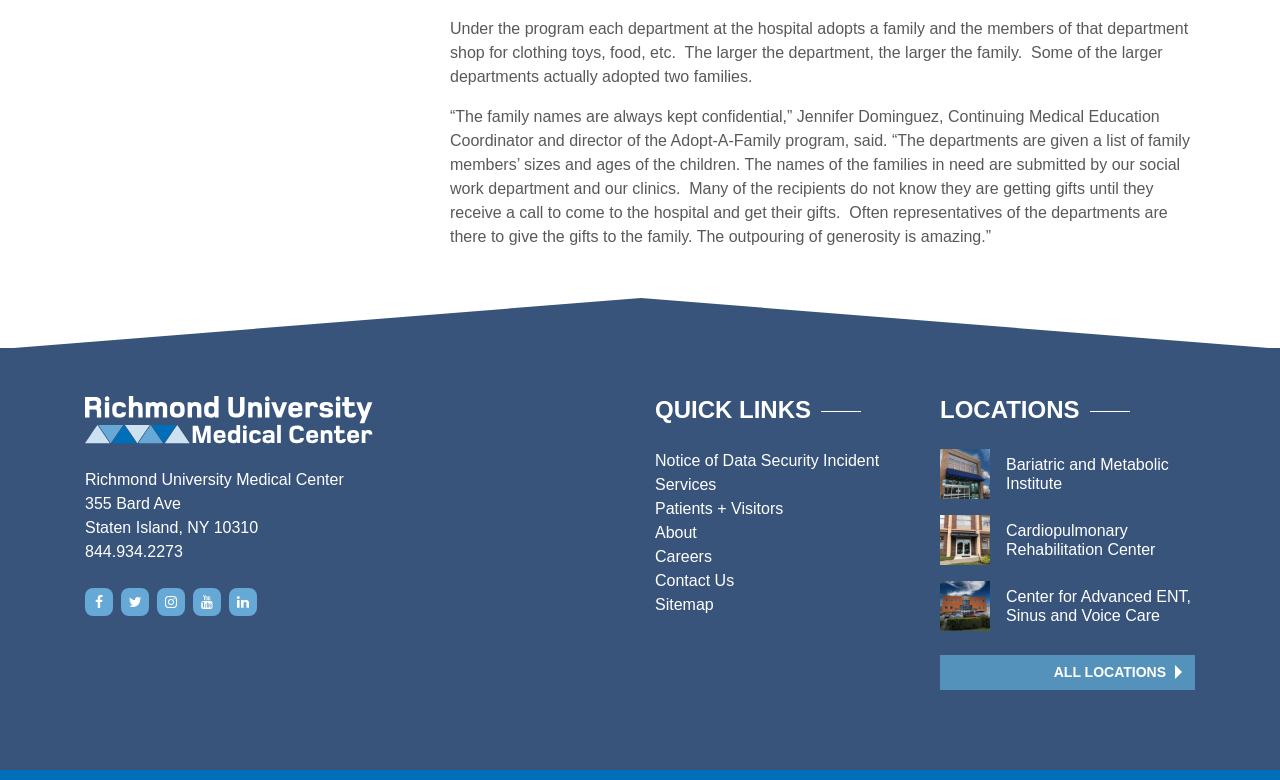Identify the bounding box coordinates for the UI element described as follows: aria-label="View twitter profile". Use the format (top-left x, top-left y, bottom-right x, bottom-right y) and ensure all values are floating point numbers between 0 and 1.

[0.095, 0.754, 0.116, 0.79]